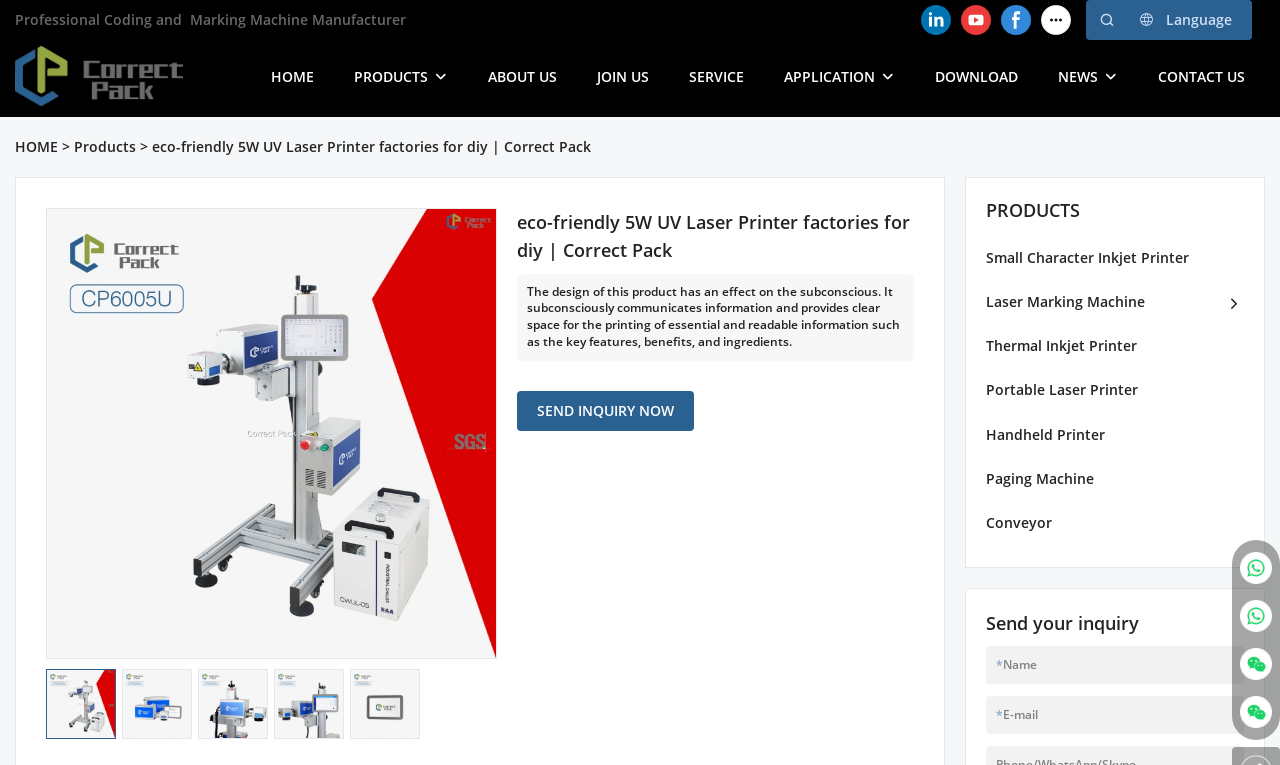Please identify the bounding box coordinates of the element on the webpage that should be clicked to follow this instruction: "Click the 'Correct Pack' link". The bounding box coordinates should be given as four float numbers between 0 and 1, formatted as [left, top, right, bottom].

[0.012, 0.06, 0.143, 0.139]